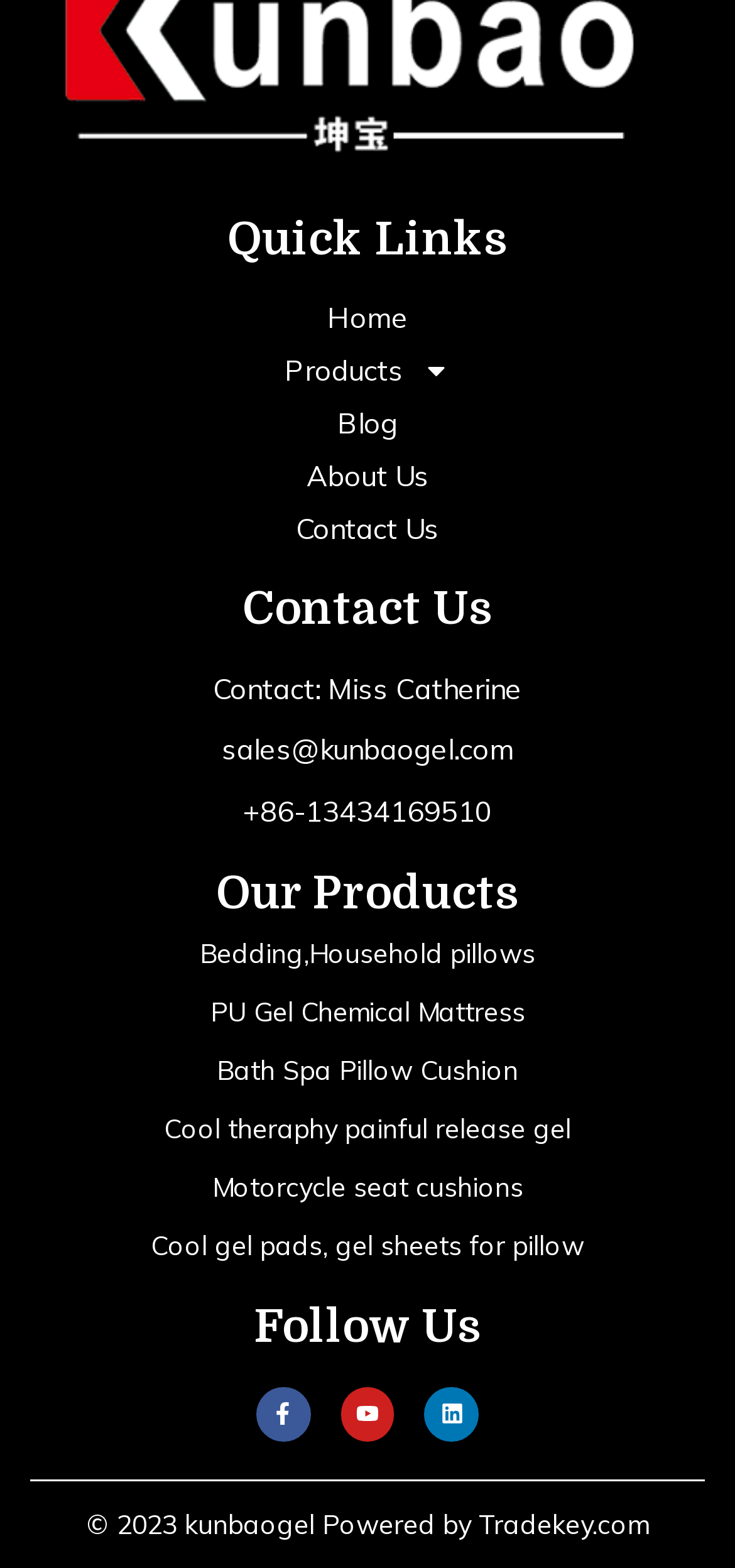Determine the bounding box coordinates of the region I should click to achieve the following instruction: "Go to About Us". Ensure the bounding box coordinates are four float numbers between 0 and 1, i.e., [left, top, right, bottom].

[0.067, 0.292, 0.933, 0.316]